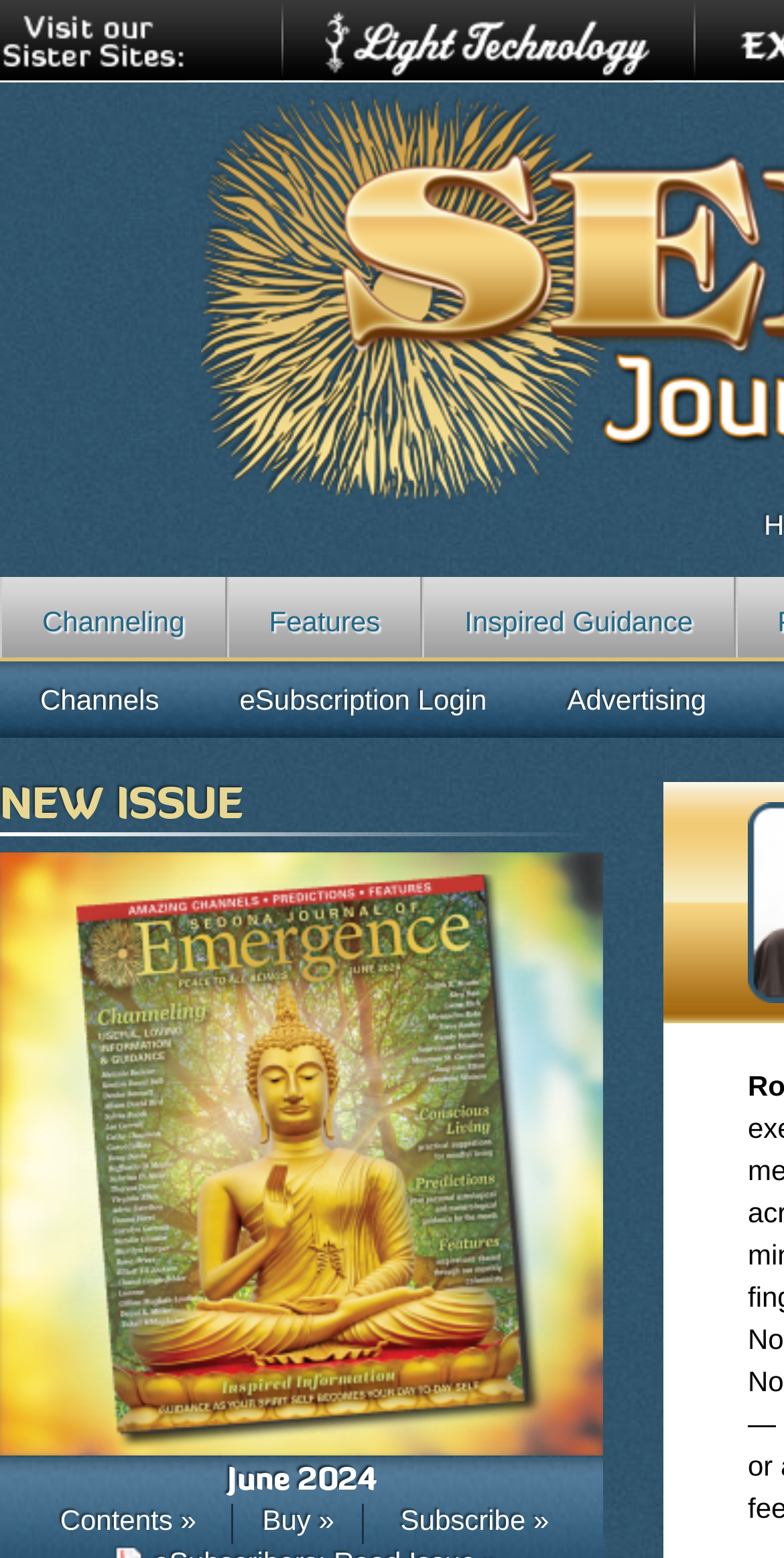Examine the image and give a thorough answer to the following question:
What is the position of the 'Contents »' link?

I found the link 'Contents »' located below the issue information, specifically below the 'June 2024' heading and link, which suggests that it is related to the contents of the current issue.